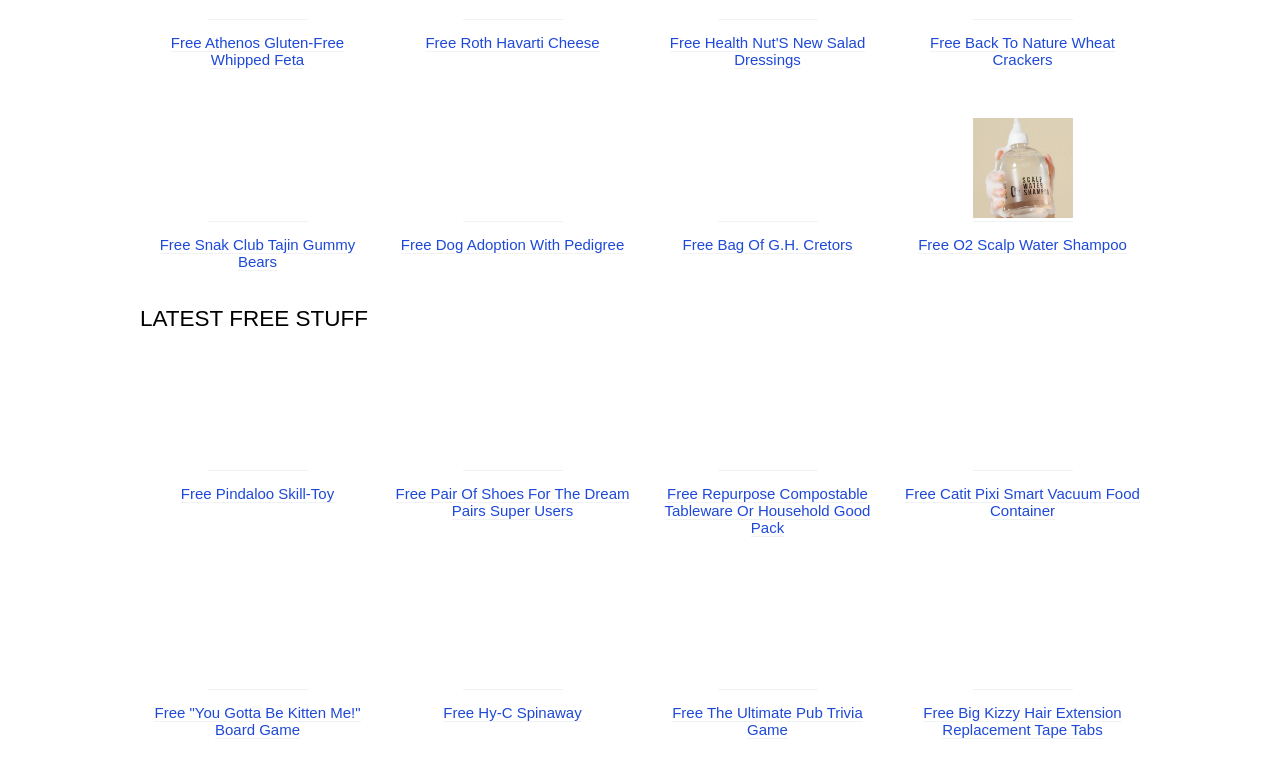Given the description "alt="Free Bag Of G.H. Cretors"", determine the bounding box of the corresponding UI element.

[0.561, 0.264, 0.639, 0.287]